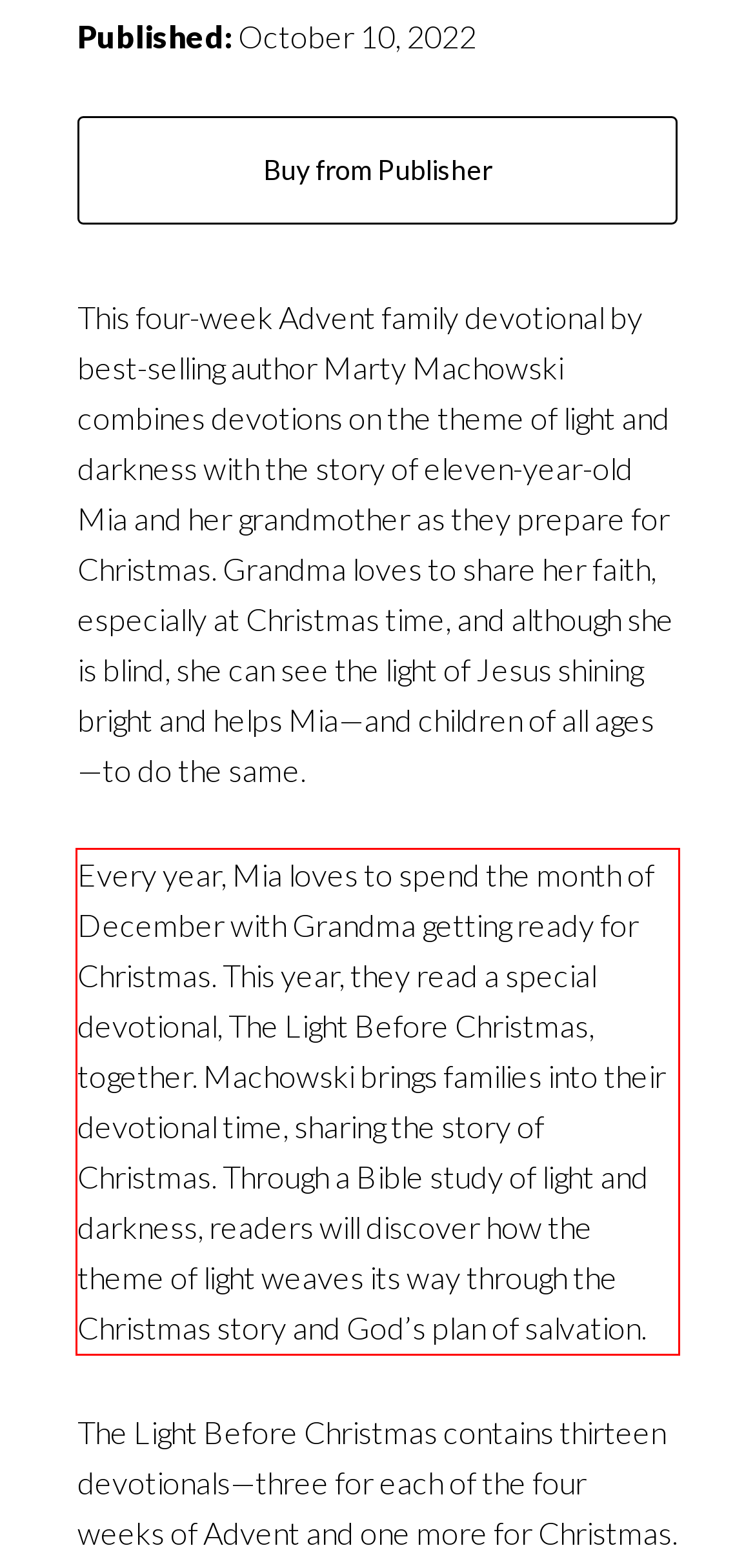From the screenshot of the webpage, locate the red bounding box and extract the text contained within that area.

Every year, Mia loves to spend the month of December with Grandma getting ready for Christmas. This year, they read a special devotional, The Light Before Christmas, together. Machowski brings families into their devotional time, sharing the story of Christmas. Through a Bible study of light and darkness, readers will discover how the theme of light weaves its way through the Christmas story and God’s plan of salvation.